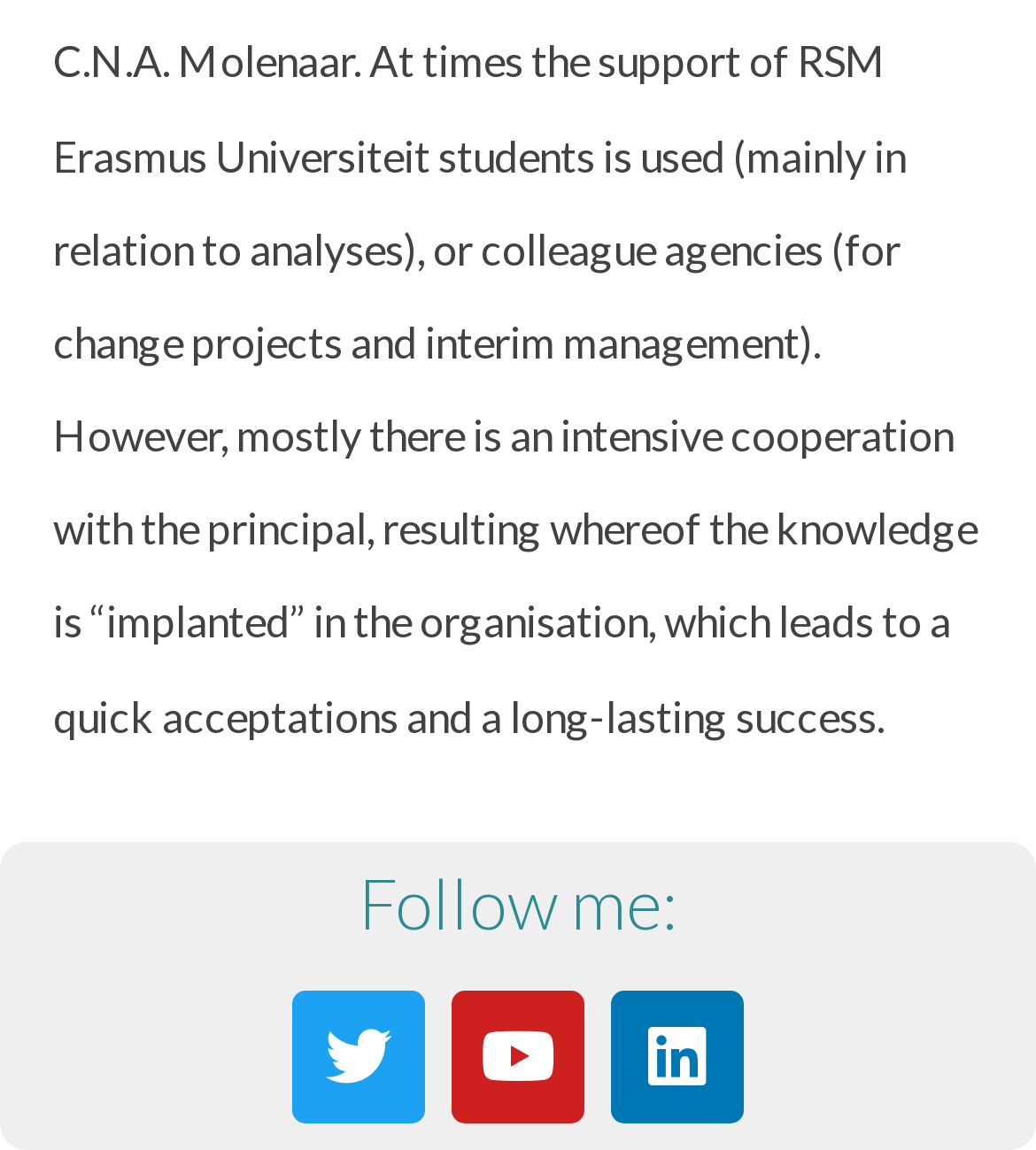Extract the bounding box coordinates for the UI element described by the text: "Linkedin". The coordinates should be in the form of [left, top, right, bottom] with values between 0 and 1.

[0.59, 0.861, 0.718, 0.977]